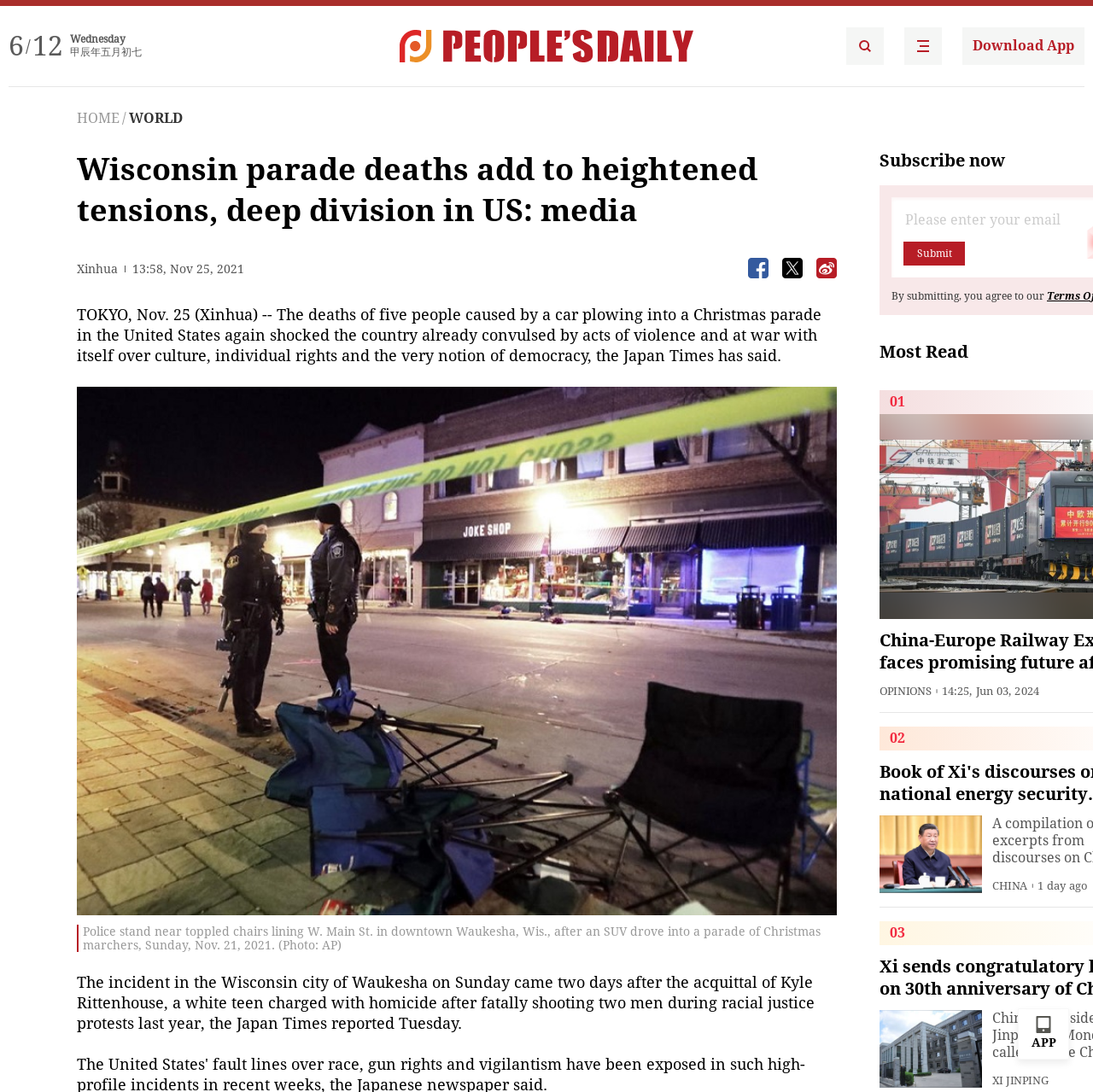What is the name of the person mentioned in the article?
Provide a well-explained and detailed answer to the question.

I found the answer by reading the text 'The incident in the Wisconsin city of Waukesha on Sunday came two days after the acquittal of Kyle Rittenhouse, a white teen charged with homicide after fatally shooting two men during racial justice protests last year...' which mentions the name of the person.